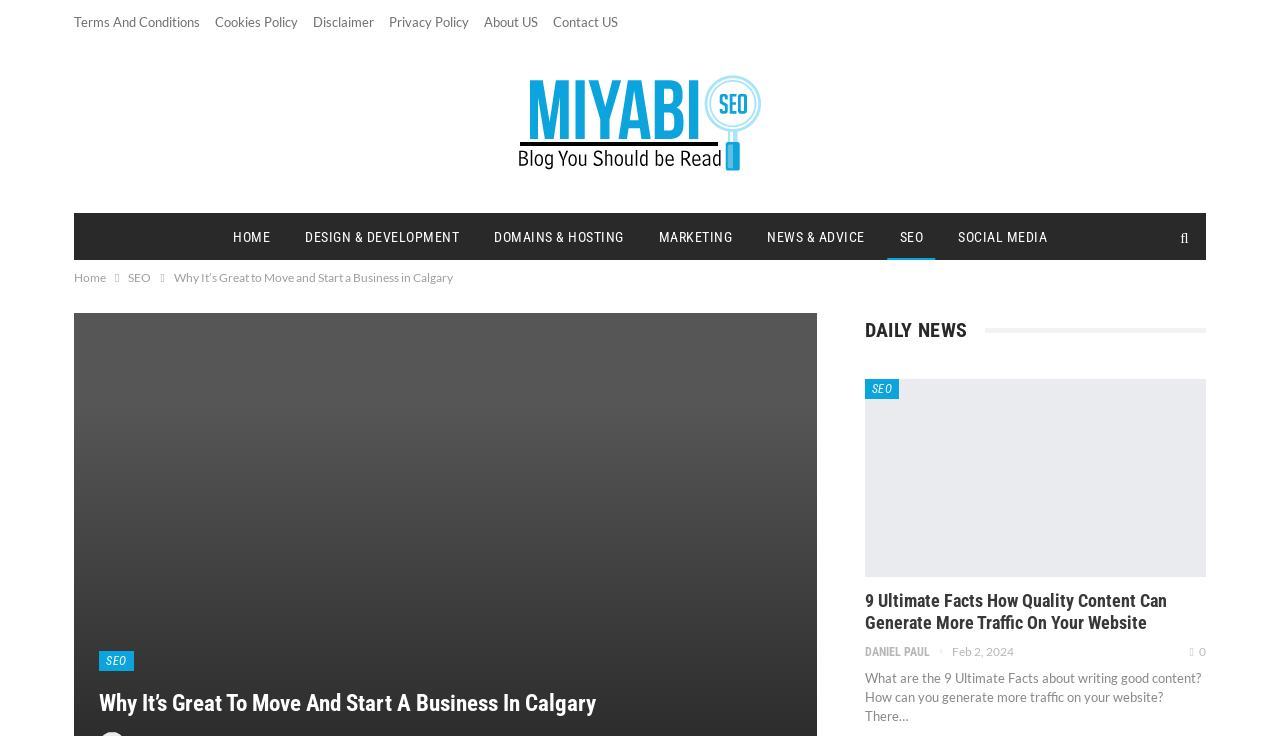Extract the bounding box coordinates for the UI element described as: "Contact Us".

None